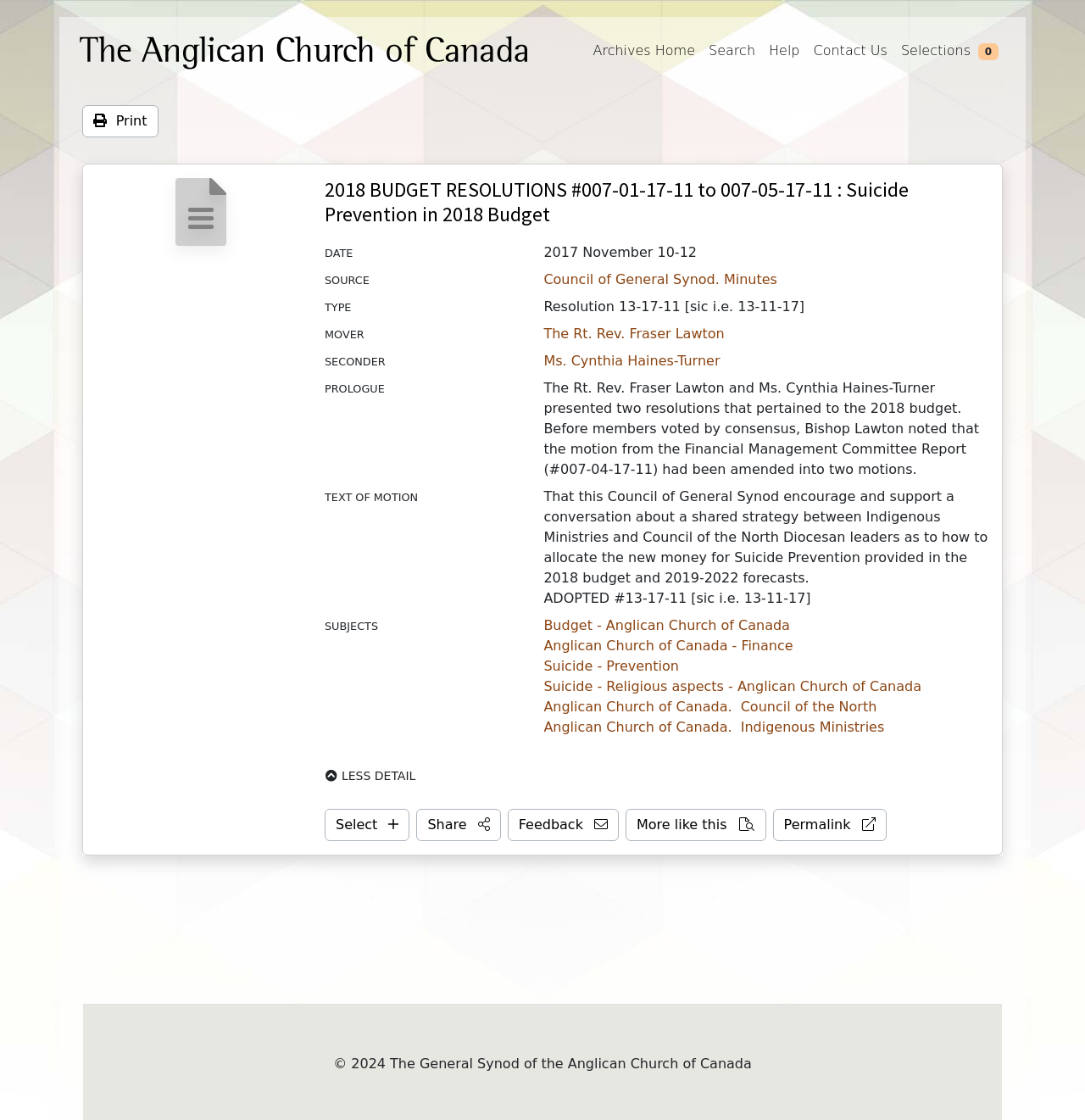Using the webpage screenshot, locate the HTML element that fits the following description and provide its bounding box: "alt="The Anglican Church of Canada"".

[0.073, 0.023, 0.487, 0.068]